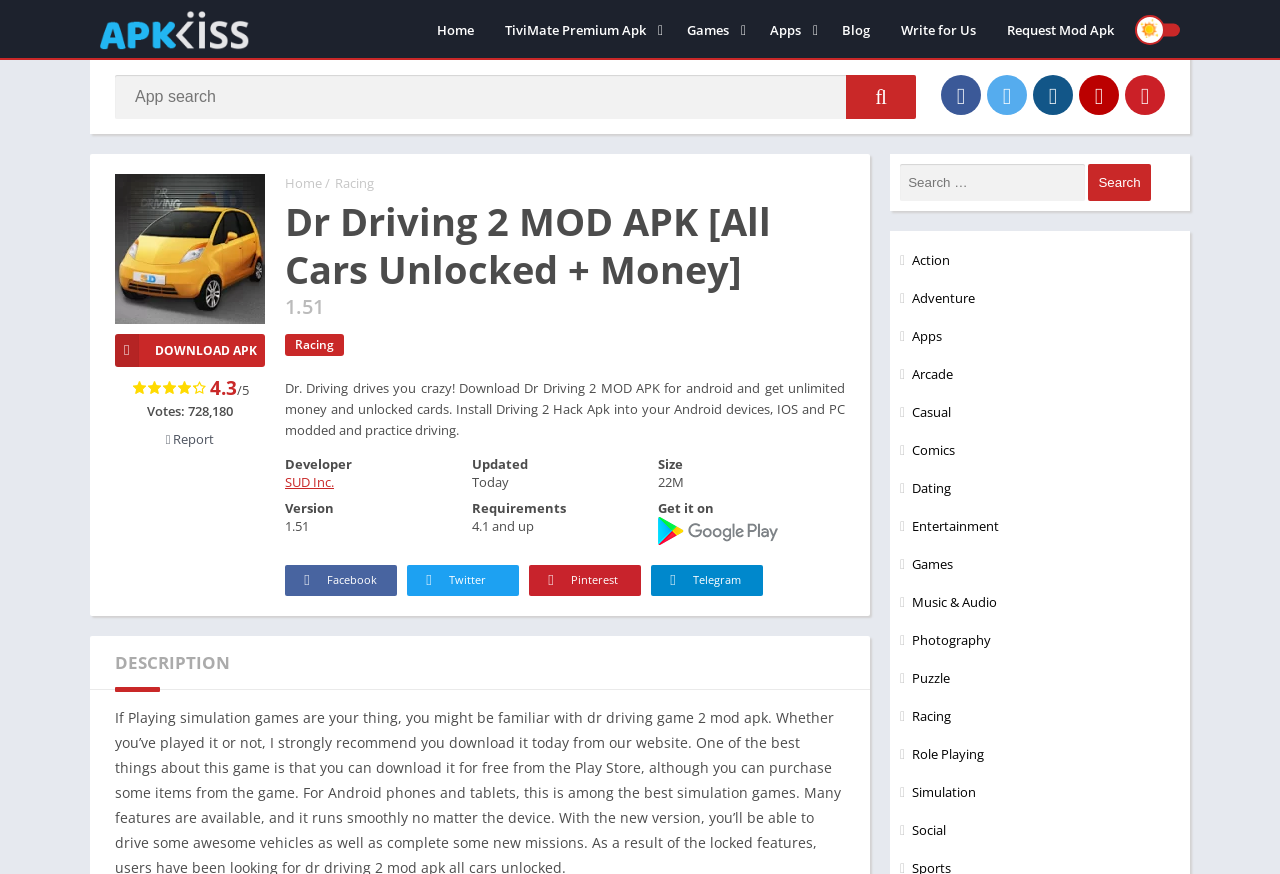What is the category of the APK file?
Using the information from the image, provide a comprehensive answer to the question.

I found the answer by looking at the link 'Racing' which is located near the heading 'Dr Driving 2 MOD APK [All Cars Unlocked + Money]', indicating that it is a category related to the APK file.